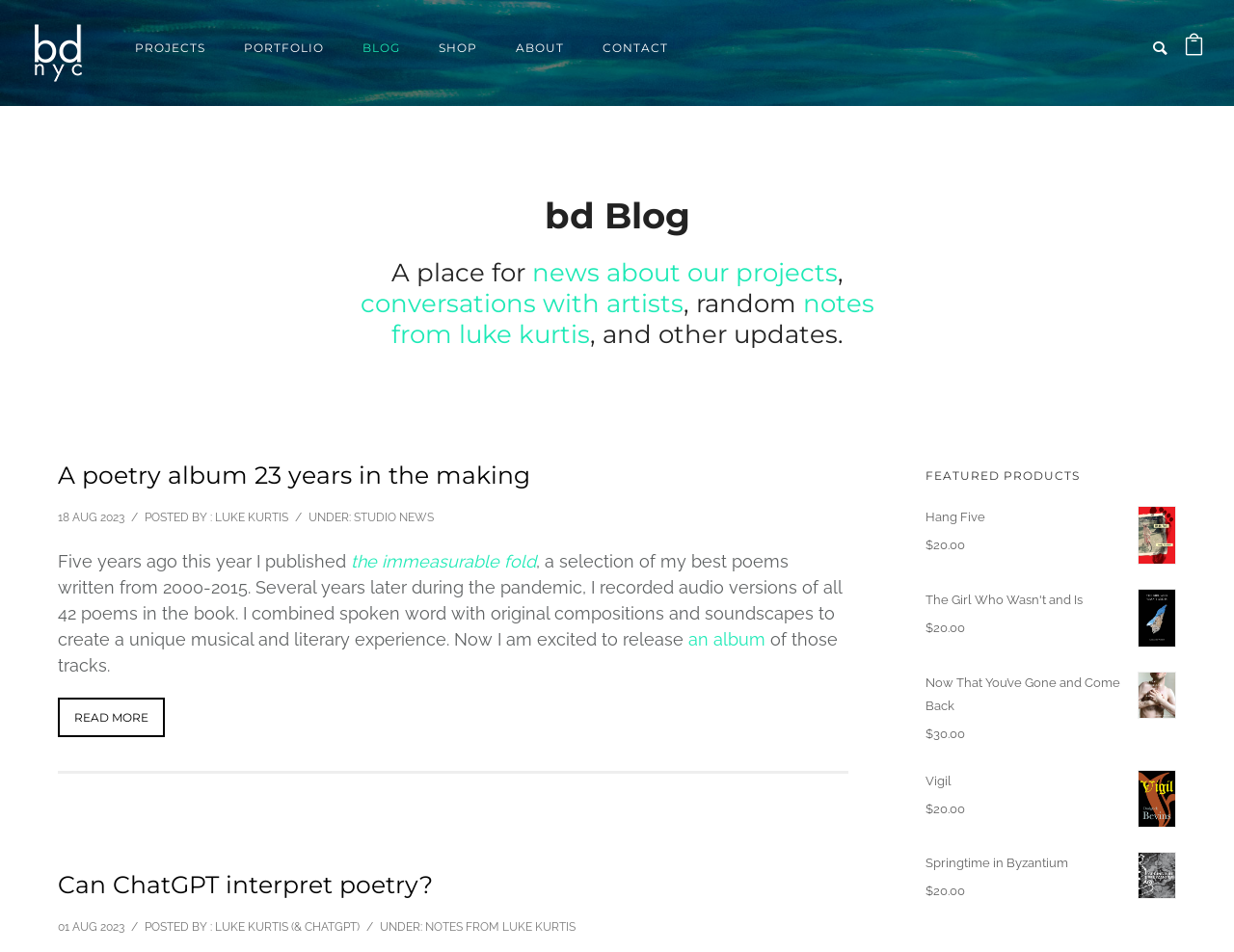Produce an extensive caption that describes everything on the webpage.

This webpage is a blog for bd-studios.com, featuring news, projects, and updates from the studio. At the top left, there is a logo and a link to the website's homepage. On the top right, there is a navigation menu with links to different sections, including projects, portfolio, blog, shop, and about.

Below the navigation menu, there is a heading that reads "bd Blog" and a subheading that describes the blog's content. The subheading is divided into four links: "news about our projects", "conversations with artists", "notes from luke kurtis", and "other updates".

The main content of the page is divided into two sections. The left section features a series of blog posts, each with a heading, a date, and a brief description. The first post is about a poetry album, and it includes a link to read more. The second post is about ChatGPT interpreting poetry, and it also includes a link to read more.

The right section of the page is dedicated to featured products, with a heading that reads "FEATURED PRODUCTS". There are four products listed, each with a link, a price, and a brief description. The products include "Hang Five", "The Girl Who Wasn't and Is", "Now That You've Gone and Come Back", and "Vigil". The last product, "Springtime in Byzantium", is listed at the bottom of the section.

Throughout the page, there are several images, including the logo, the navigation menu icons, and the product images. The overall layout is clean and easy to navigate, with clear headings and concise text.